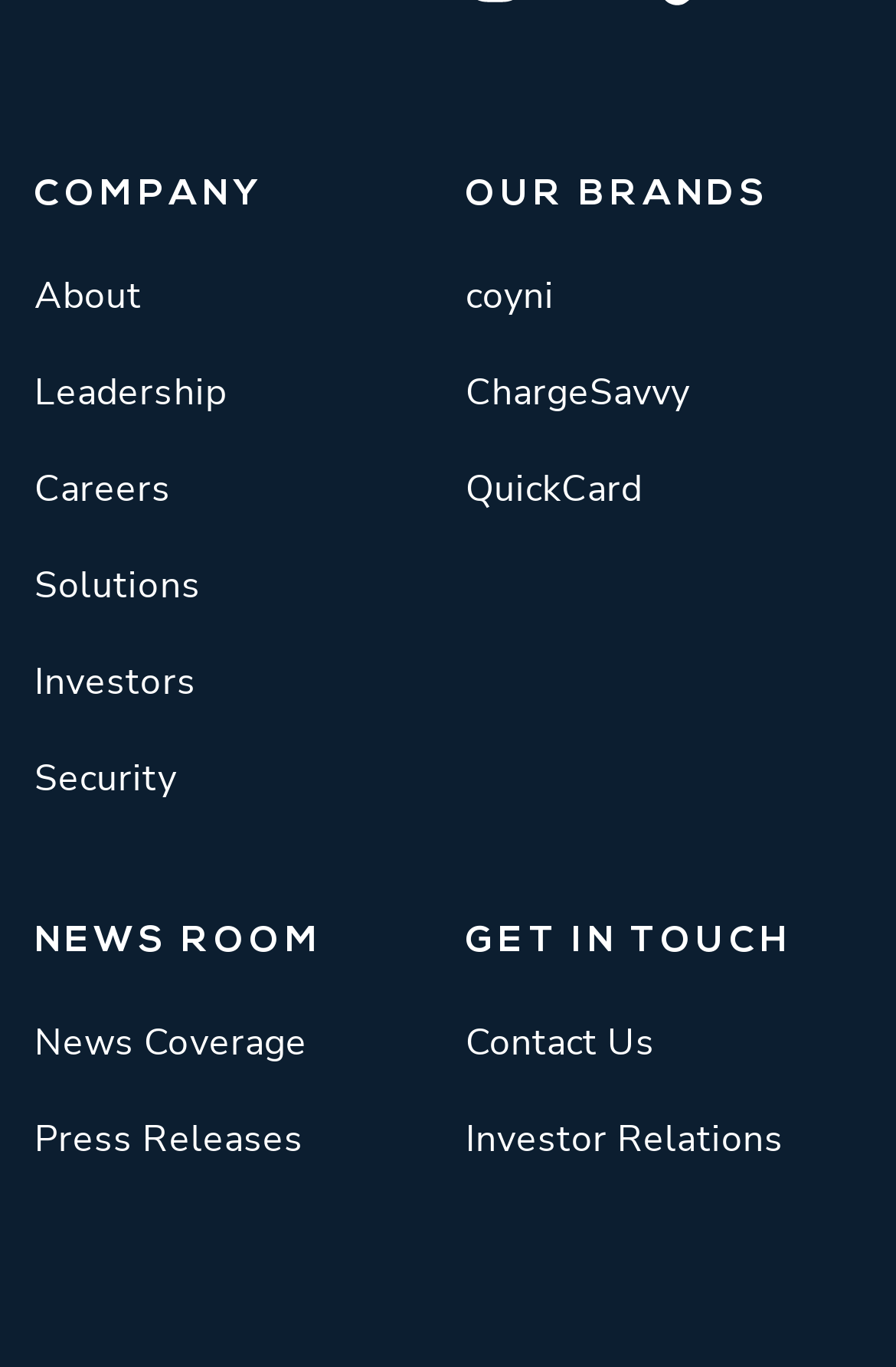Determine the bounding box coordinates of the clickable area required to perform the following instruction: "Click on 'Buy Instagram Followers Singapore'". The coordinates should be represented as four float numbers between 0 and 1: [left, top, right, bottom].

None